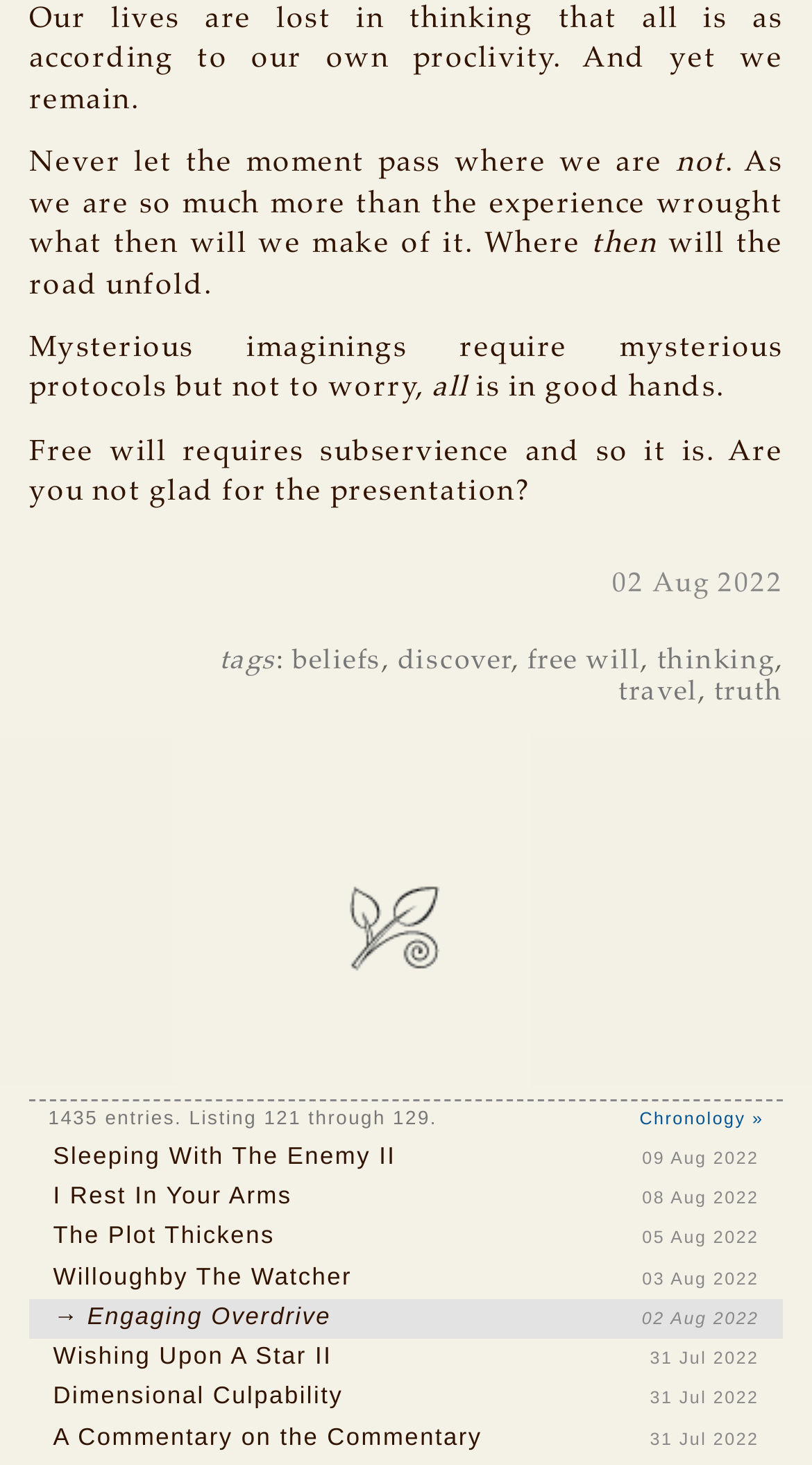Specify the bounding box coordinates for the region that must be clicked to perform the given instruction: "Go to the 'Chronology' page".

[0.788, 0.756, 0.941, 0.771]